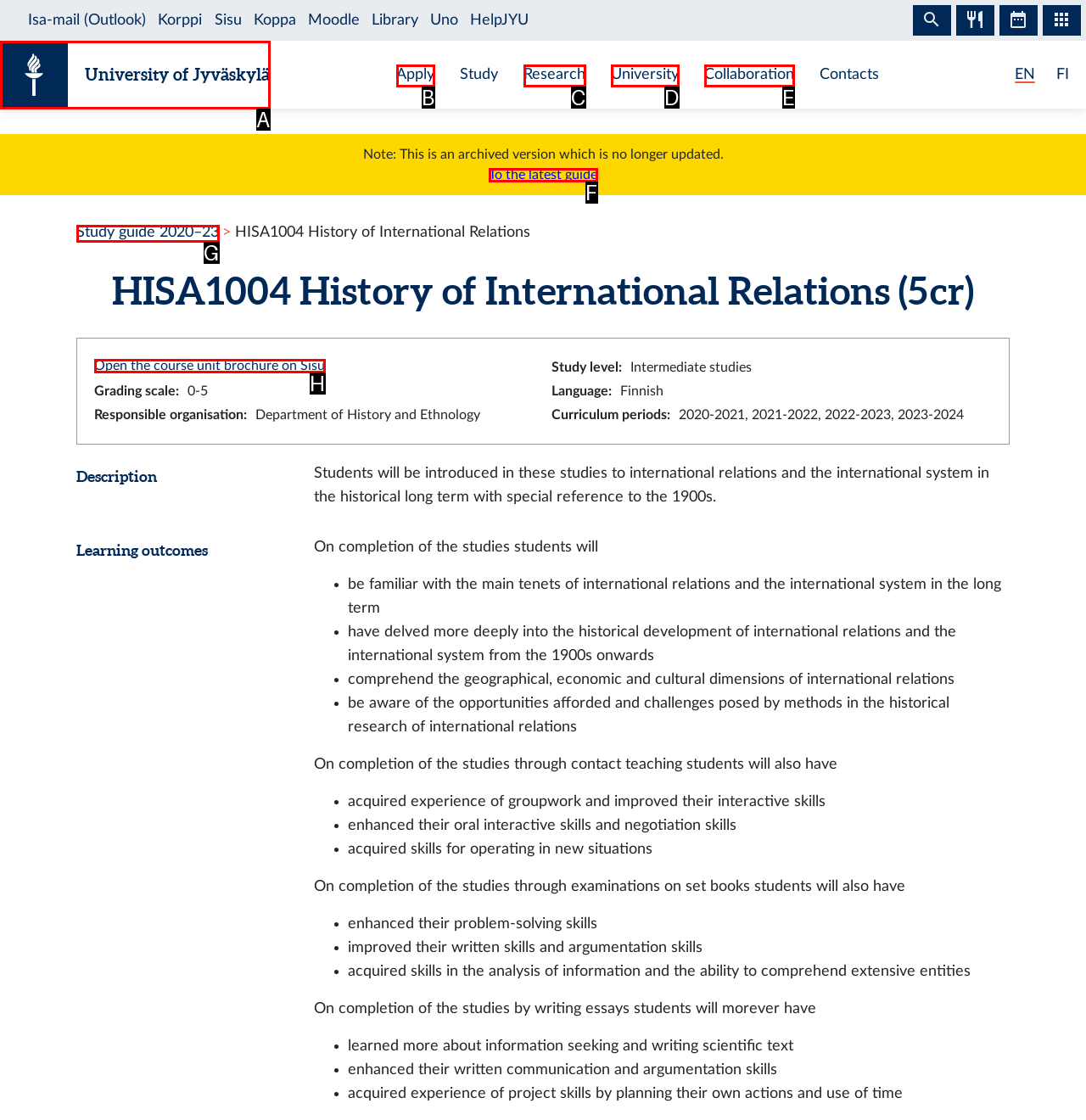Identify the HTML element that corresponds to the following description: University of Jyväskylä Provide the letter of the best matching option.

A